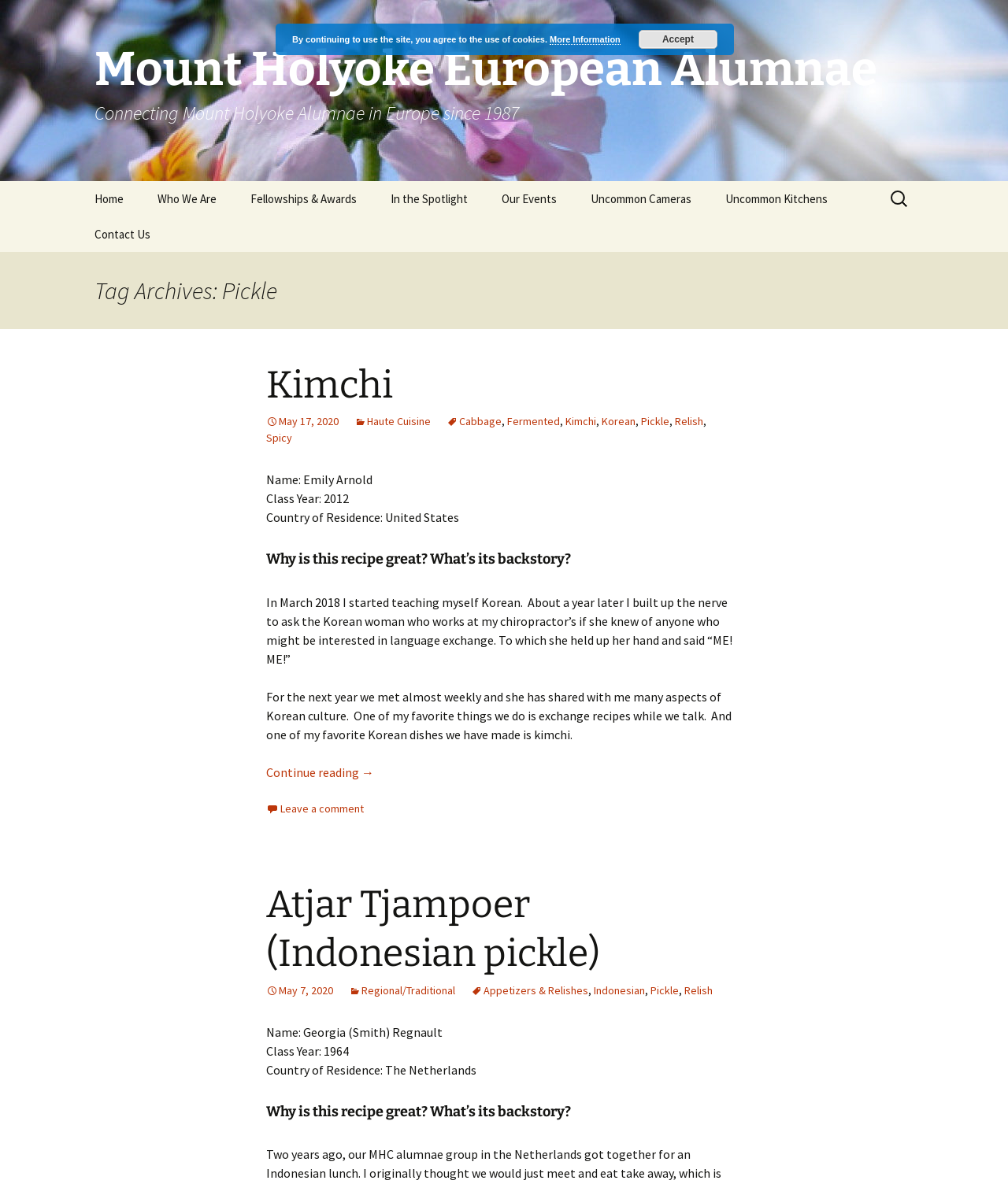Can you pinpoint the bounding box coordinates for the clickable element required for this instruction: "Read about Kimchi"? The coordinates should be four float numbers between 0 and 1, i.e., [left, top, right, bottom].

[0.264, 0.306, 0.39, 0.344]